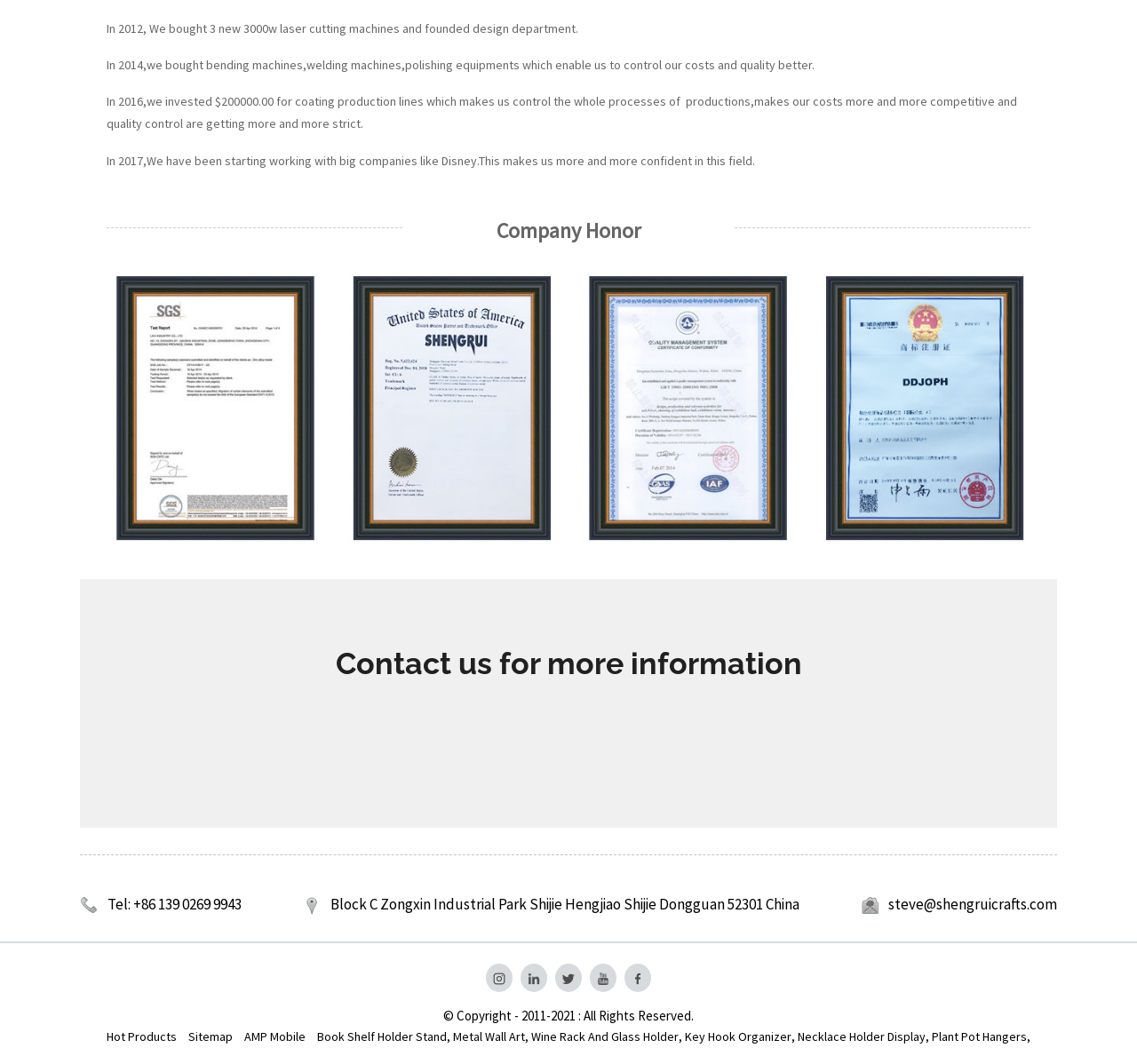From the screenshot, find the bounding box of the UI element matching this description: "Hot Products". Supply the bounding box coordinates in the form [left, top, right, bottom], each a float between 0 and 1.

[0.094, 0.966, 0.155, 0.983]